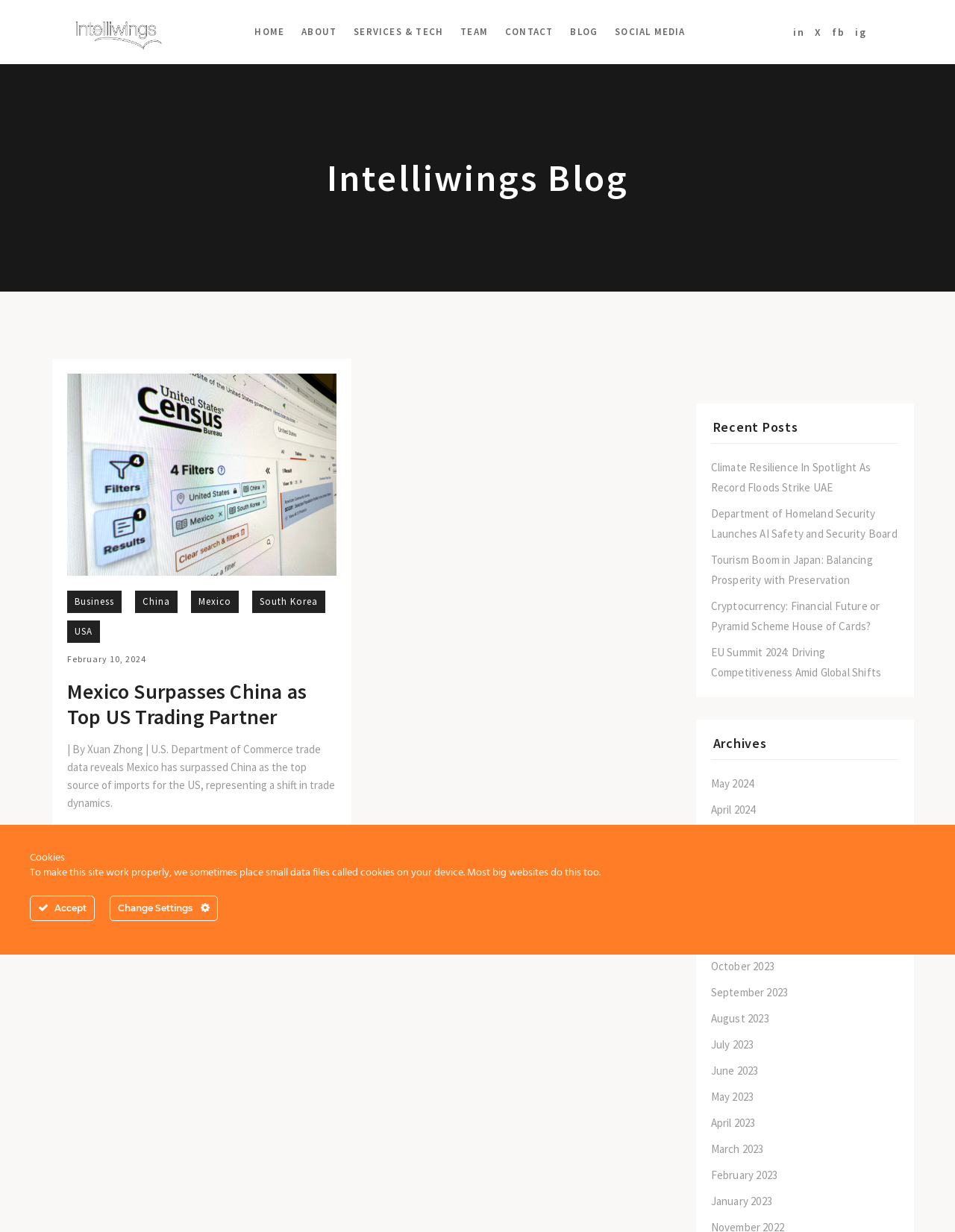Show the bounding box coordinates of the region that should be clicked to follow the instruction: "Read the blog post about Mexico surpassing China as top US trading partner."

[0.07, 0.551, 0.353, 0.592]